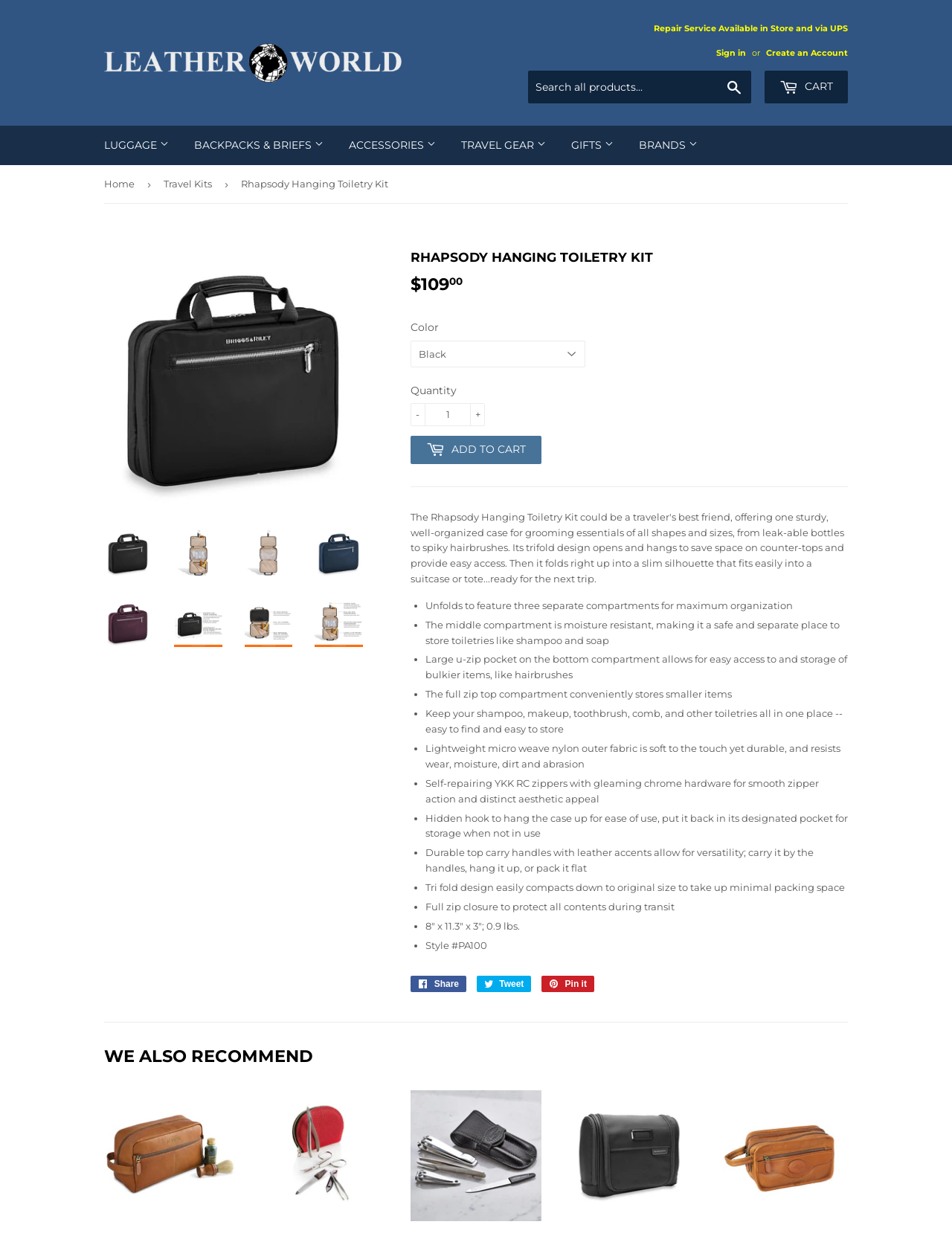Pinpoint the bounding box coordinates of the clickable element needed to complete the instruction: "Search all products". The coordinates should be provided as four float numbers between 0 and 1: [left, top, right, bottom].

[0.555, 0.057, 0.789, 0.084]